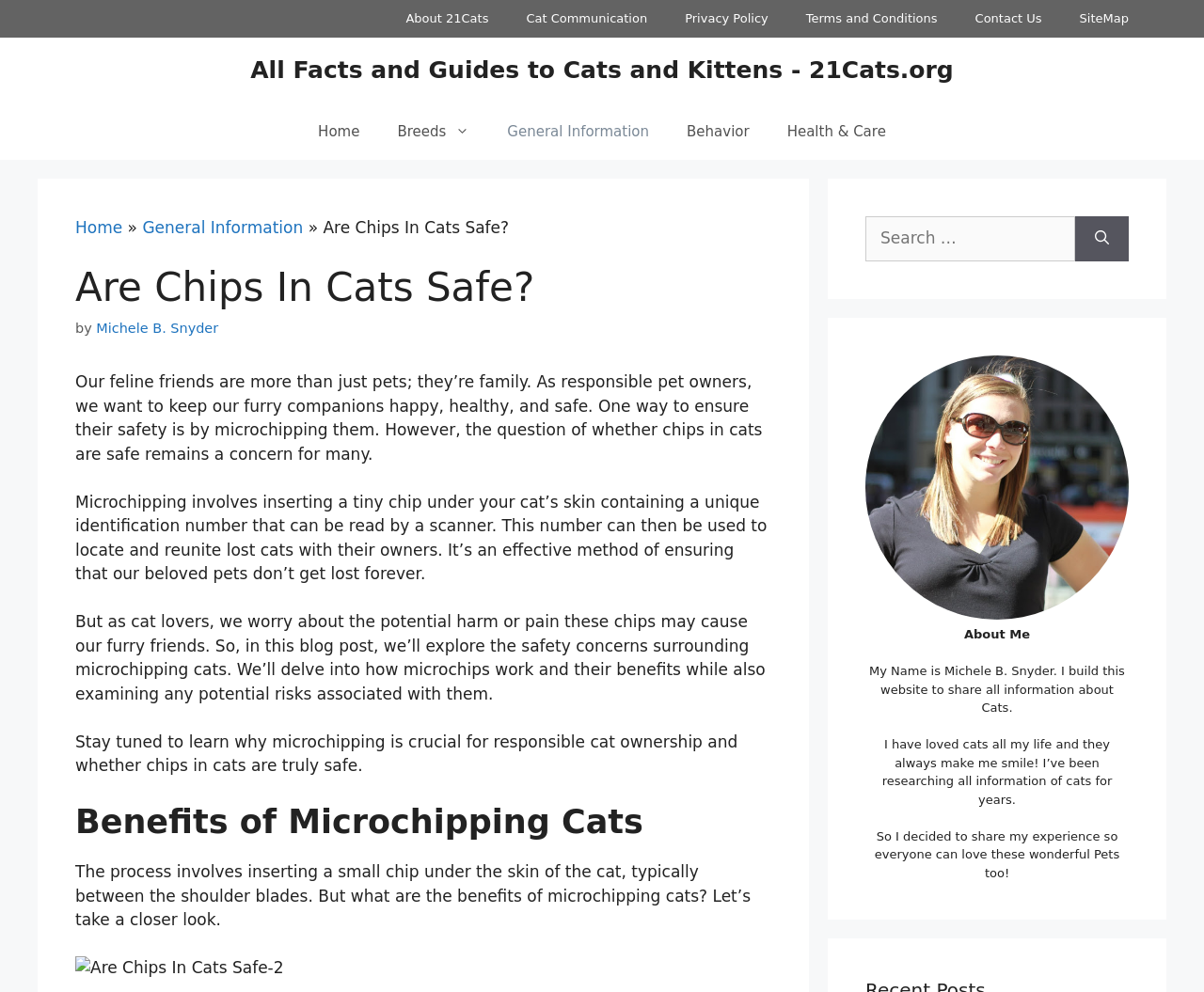Give a one-word or short-phrase answer to the following question: 
What is the purpose of microchipping cats?

To locate and reunite lost cats